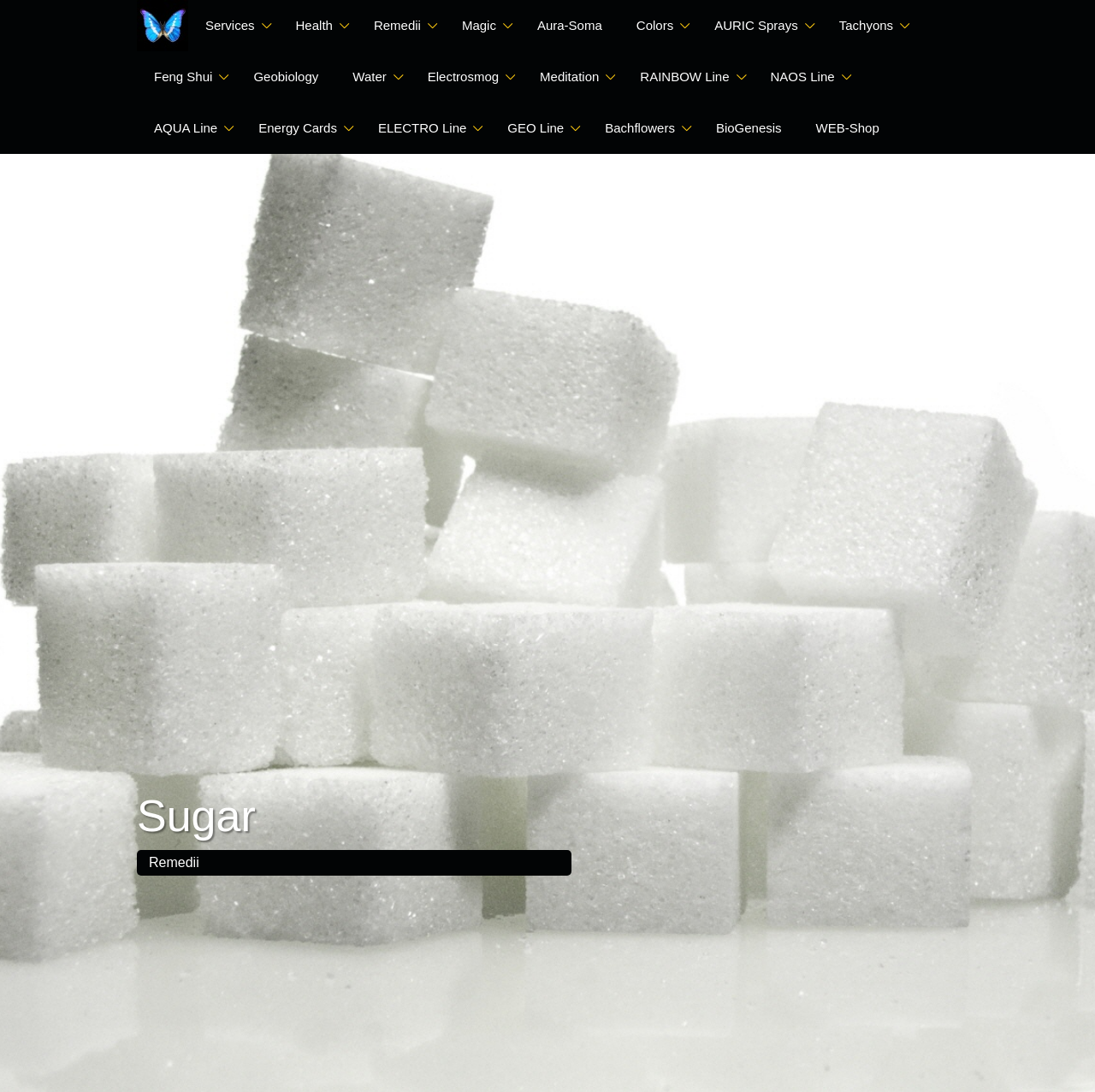Please identify the bounding box coordinates of the area I need to click to accomplish the following instruction: "Explore WEB-Shop".

[0.729, 0.094, 0.819, 0.141]